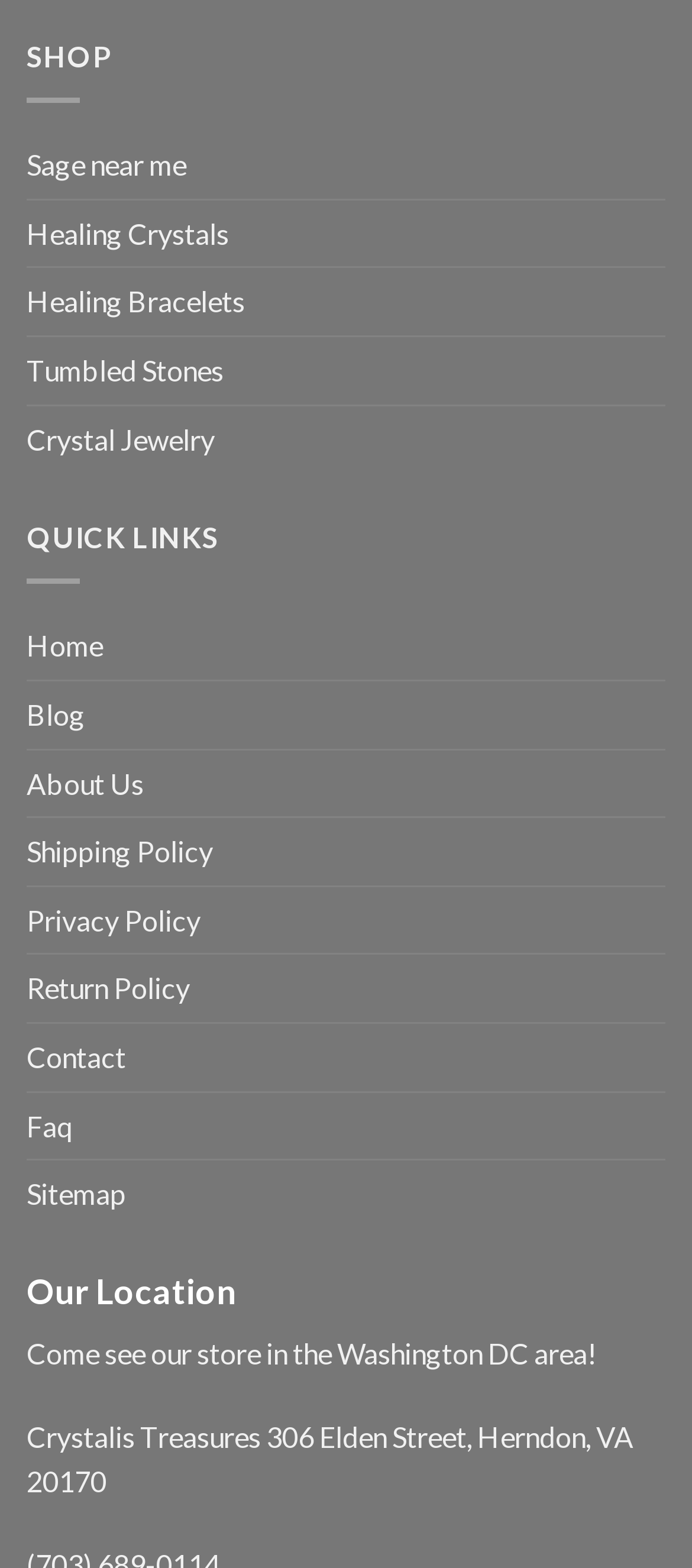Locate and provide the bounding box coordinates for the HTML element that matches this description: "Menu Menu".

None